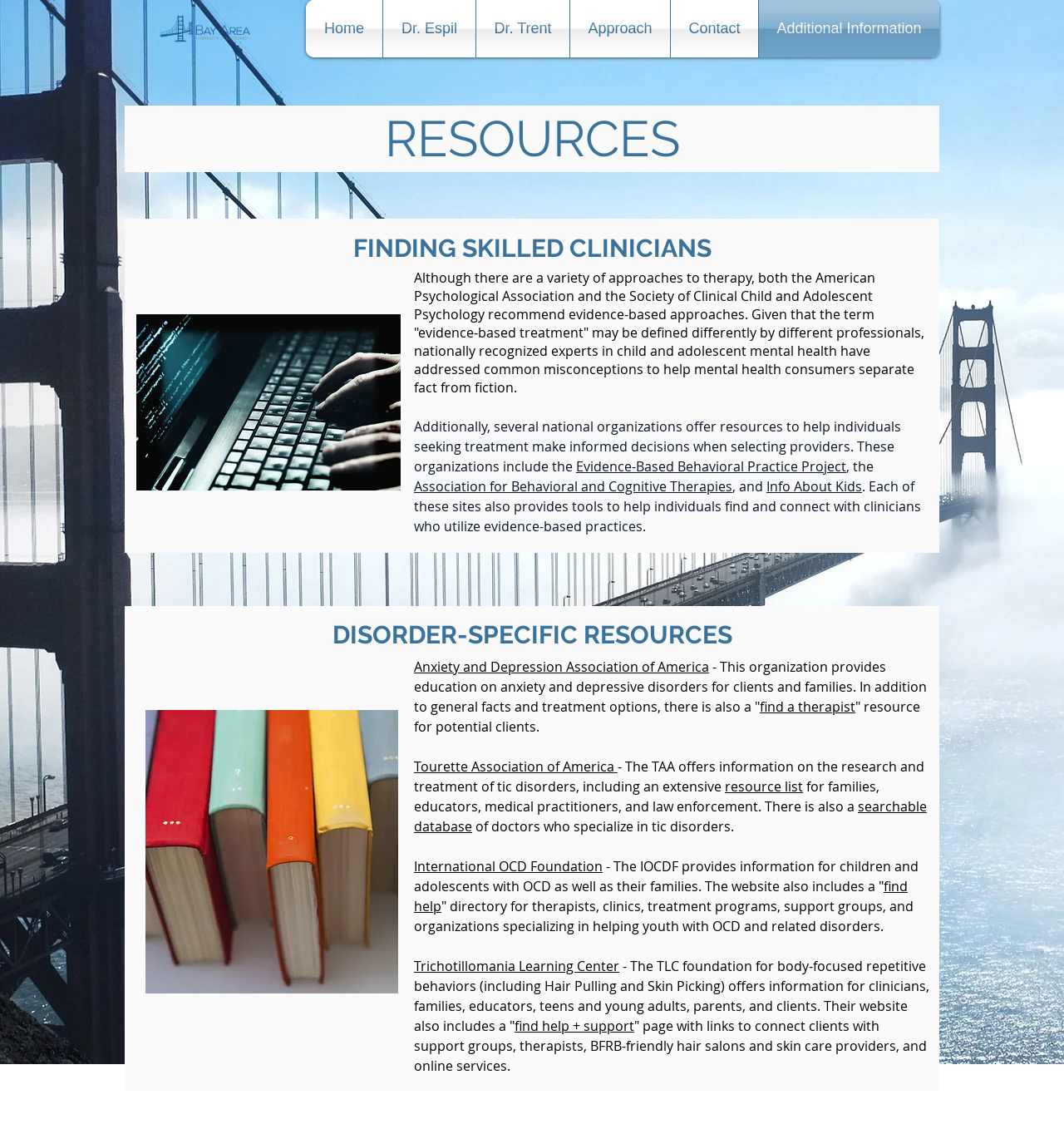Refer to the screenshot and answer the following question in detail:
What is the topic of the section with the heading 'DISORDER-SPECIFIC RESOURCES'?

The section with the heading 'DISORDER-SPECIFIC RESOURCES' appears to provide resources and information specific to various disorders, such as OCD, anxiety, and depression, and offers links to organizations and websites that focus on these disorders.